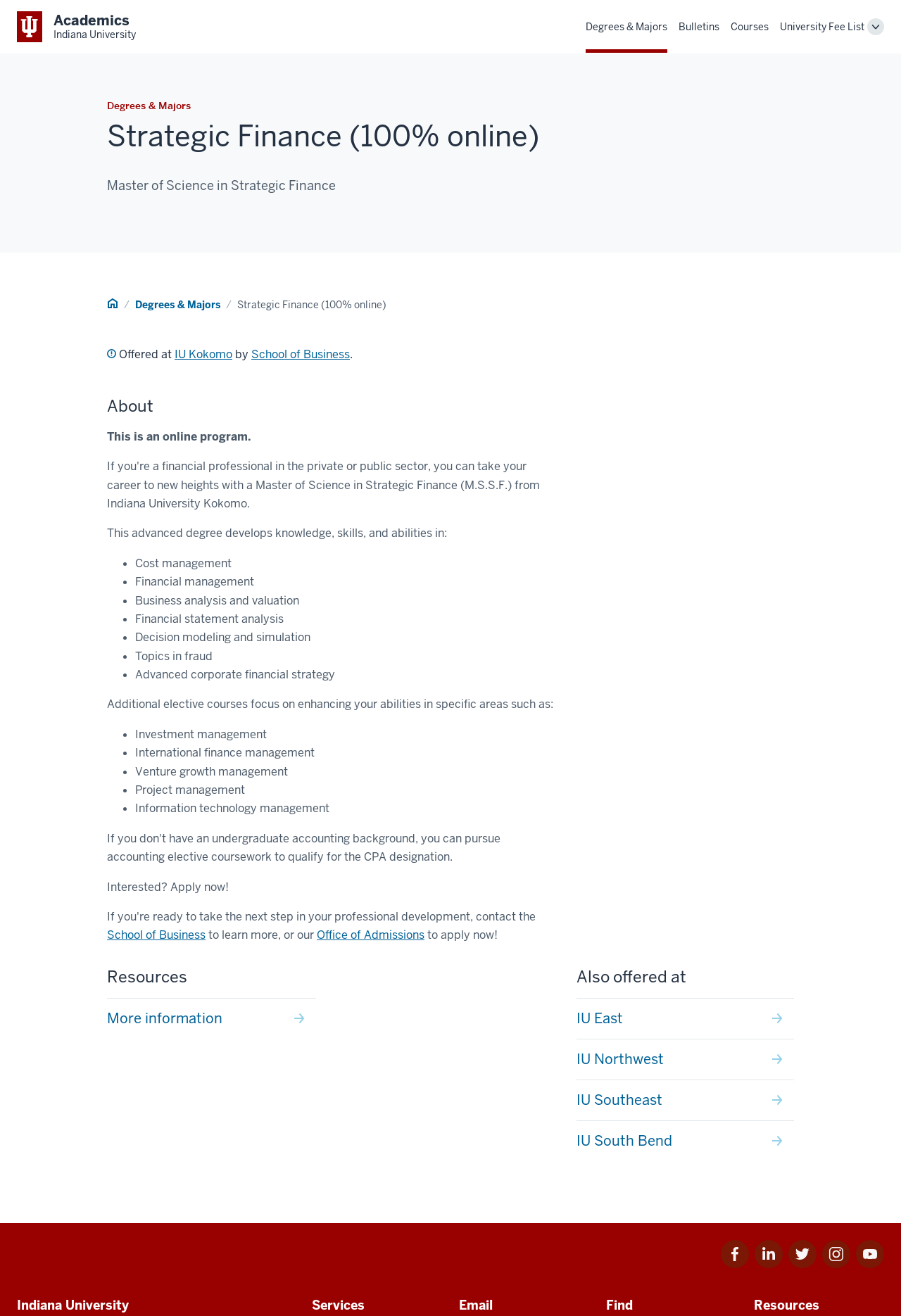Determine the bounding box coordinates of the clickable region to carry out the instruction: "Click the 'Apply now!' link".

[0.119, 0.668, 0.254, 0.679]